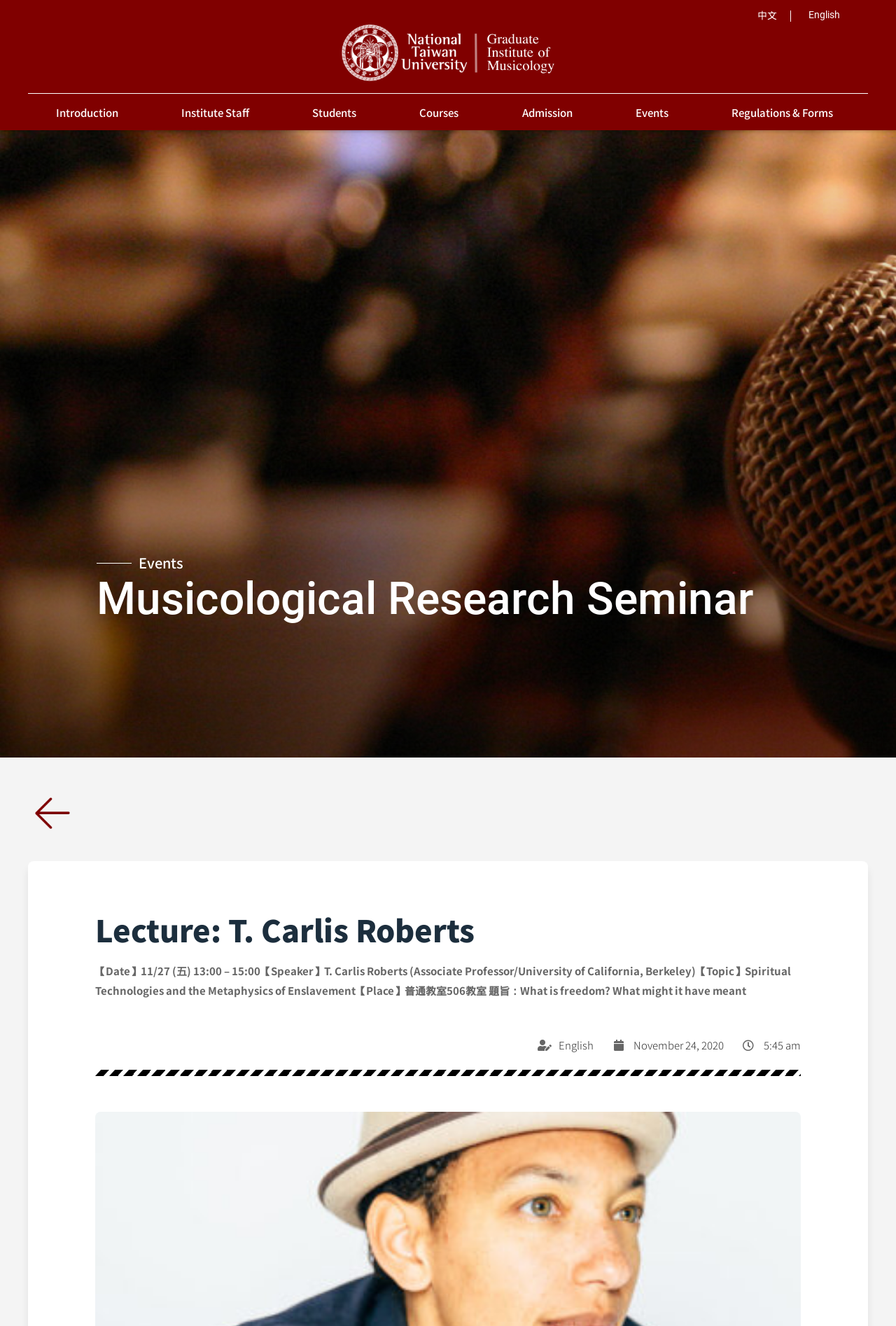Pinpoint the bounding box coordinates of the area that must be clicked to complete this instruction: "View Institute Staff".

[0.203, 0.079, 0.278, 0.09]